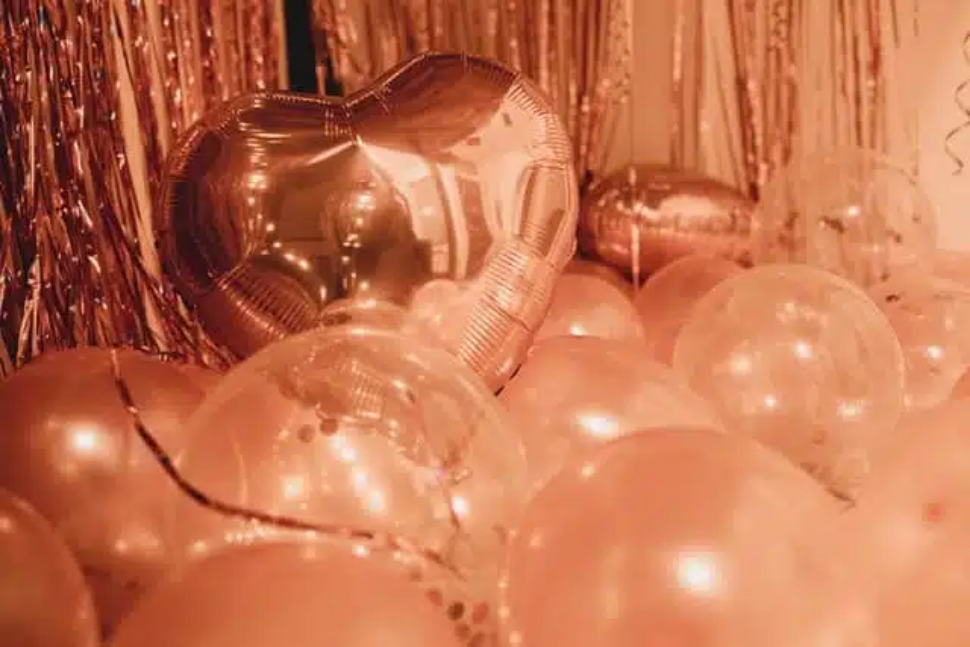Describe every aspect of the image in depth.

The image showcases a vibrant and festive arrangement of party decorations, featuring an array of shimmering balloons in soft pink and transparent hues. Prominently displayed is a heart-shaped metallic balloon that captures the light beautifully, adding a romantic touch to the scene. The backdrop glimmers with metallic strands, creating an inviting atmosphere that epitomizes celebration. This setting perfectly encapsulates the joyful essence of celebrations like proms or other special occasions, where decorations play a key role in enhancing the overall experience.